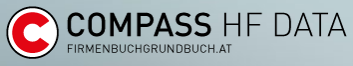Respond to the question with just a single word or phrase: 
What is the typeface of the text in the logo?

Modern, bold